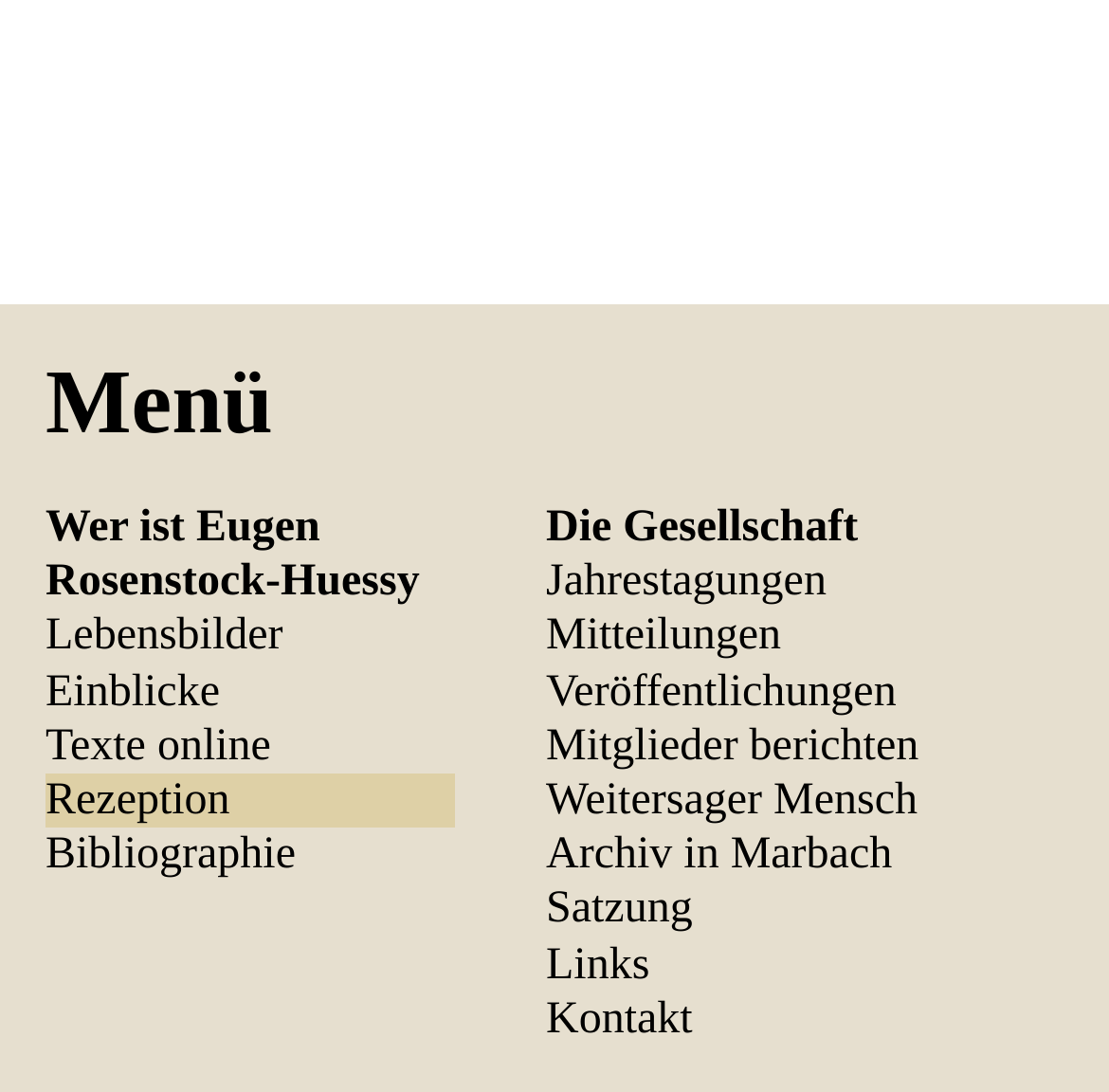Answer with a single word or phrase: 
What is the first link on the left side?

Wer ist Eugen Rosenstock-Huessy